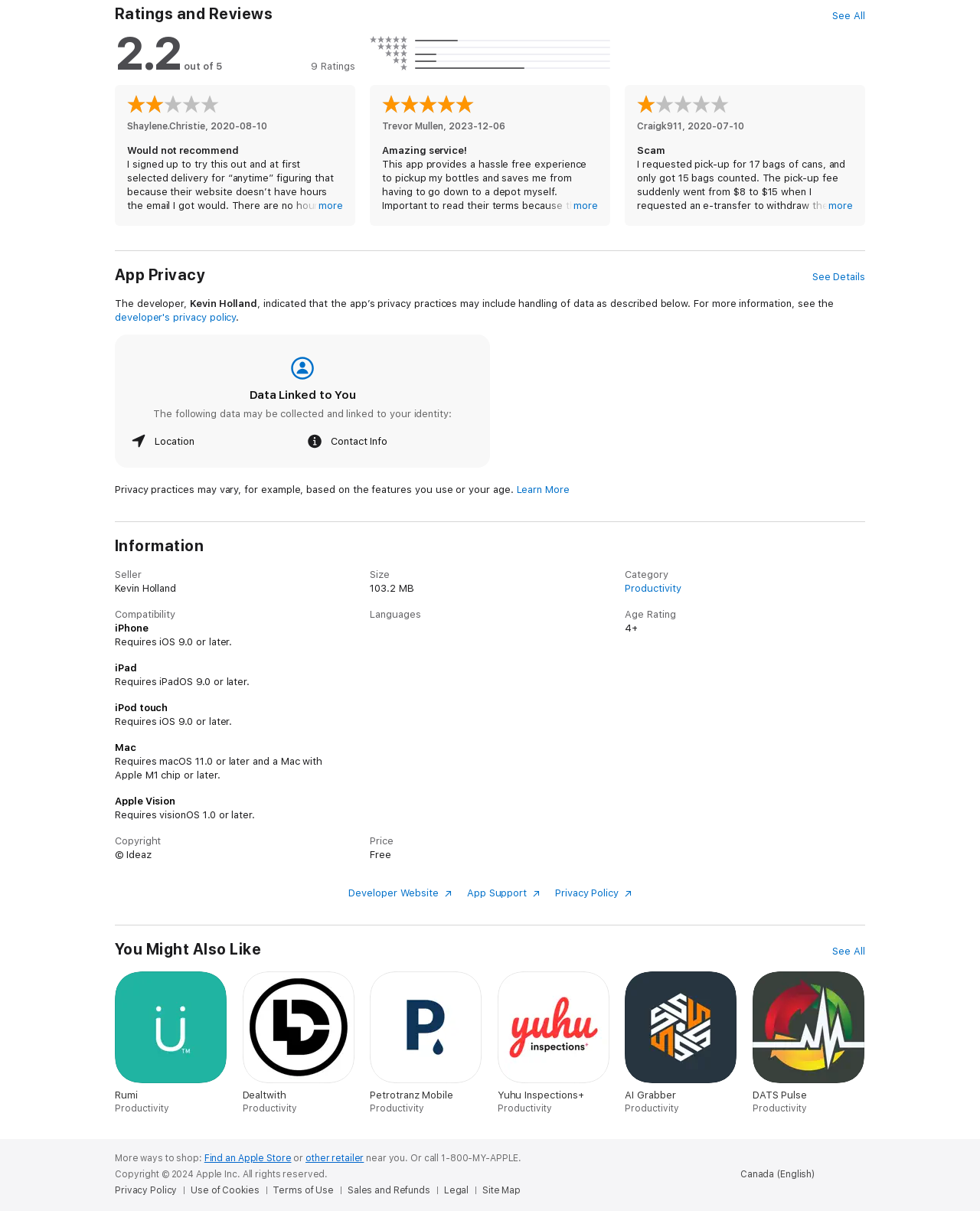Identify the bounding box for the UI element described as: "Rumi Productivity". Ensure the coordinates are four float numbers between 0 and 1, formatted as [left, top, right, bottom].

[0.117, 0.802, 0.232, 0.92]